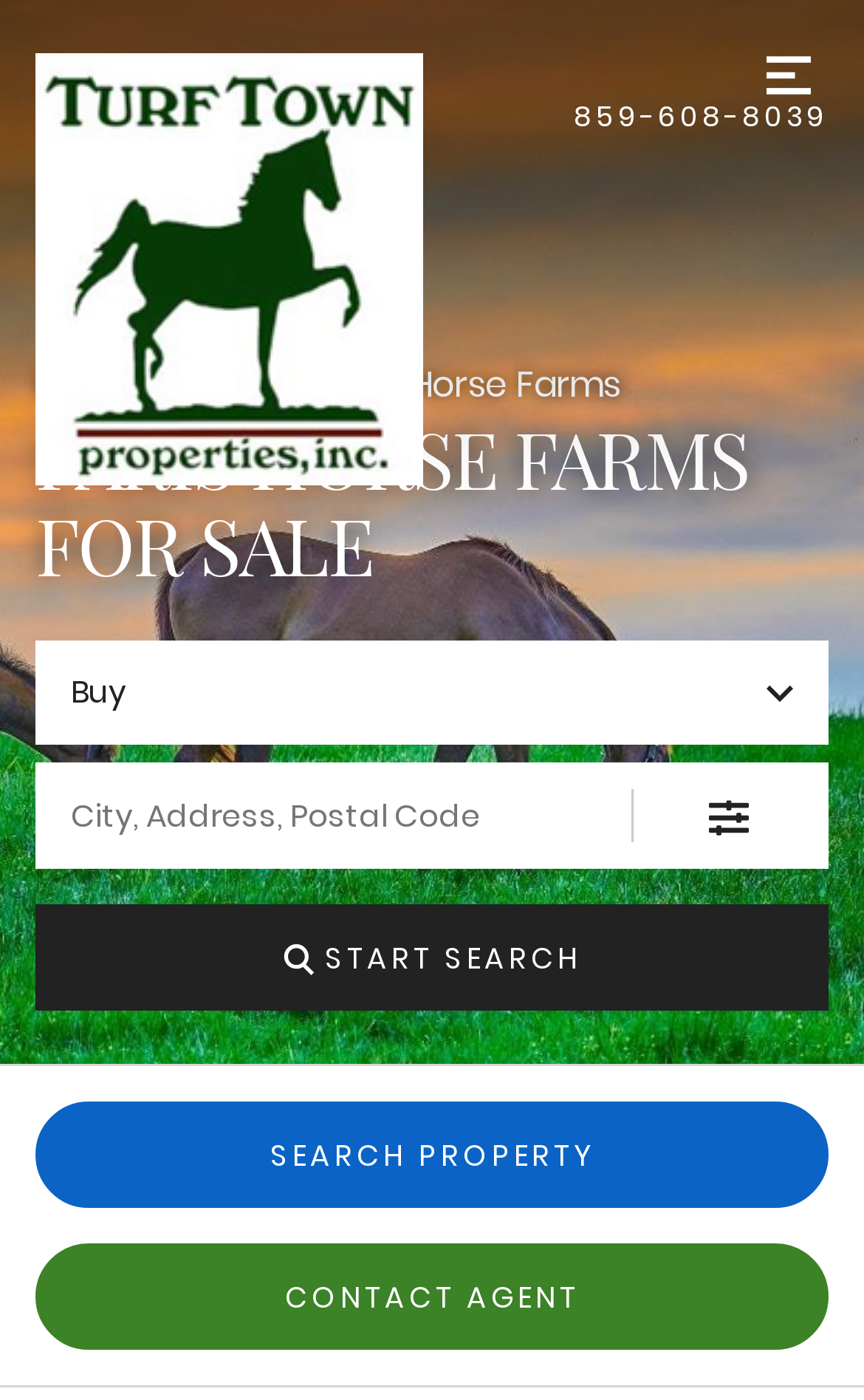Can you find the bounding box coordinates for the element that needs to be clicked to execute this instruction: "call the agent"? The coordinates should be given as four float numbers between 0 and 1, i.e., [left, top, right, bottom].

[0.664, 0.07, 0.959, 0.098]